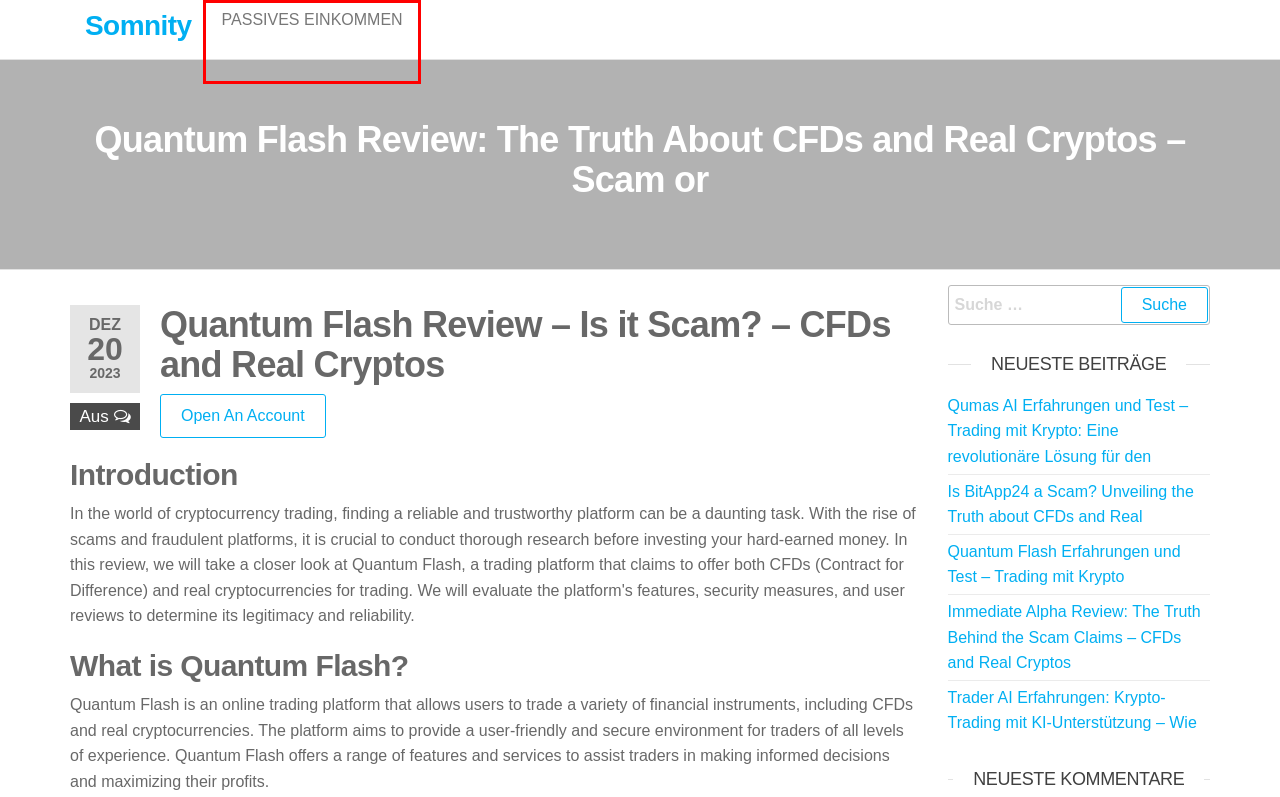Look at the screenshot of a webpage where a red rectangle bounding box is present. Choose the webpage description that best describes the new webpage after clicking the element inside the red bounding box. Here are the candidates:
A. Trader AI Erfahrungen: Krypto-Trading mit KI-Unterstützung

– Wie – Somnity
B. PDF – Somnity
C. Immediate Alpha Review: The Truth Behind the Scam Claims – CFDs and Real Cryptos – Somnity
D. Quantum Flash Erfahrungen und Test – Trading mit Krypto – Somnity
E. Is BitApp24 a Scam? Unveiling the Truth about CFDs and Real – Somnity
F. Somnity
G. Passives Einkommen mit Bitcoin und NFTs – Somnity
H. Qumas AI Erfahrungen und Test – Trading mit Krypto: Eine revolutionäre Lösung für den – Somnity

G